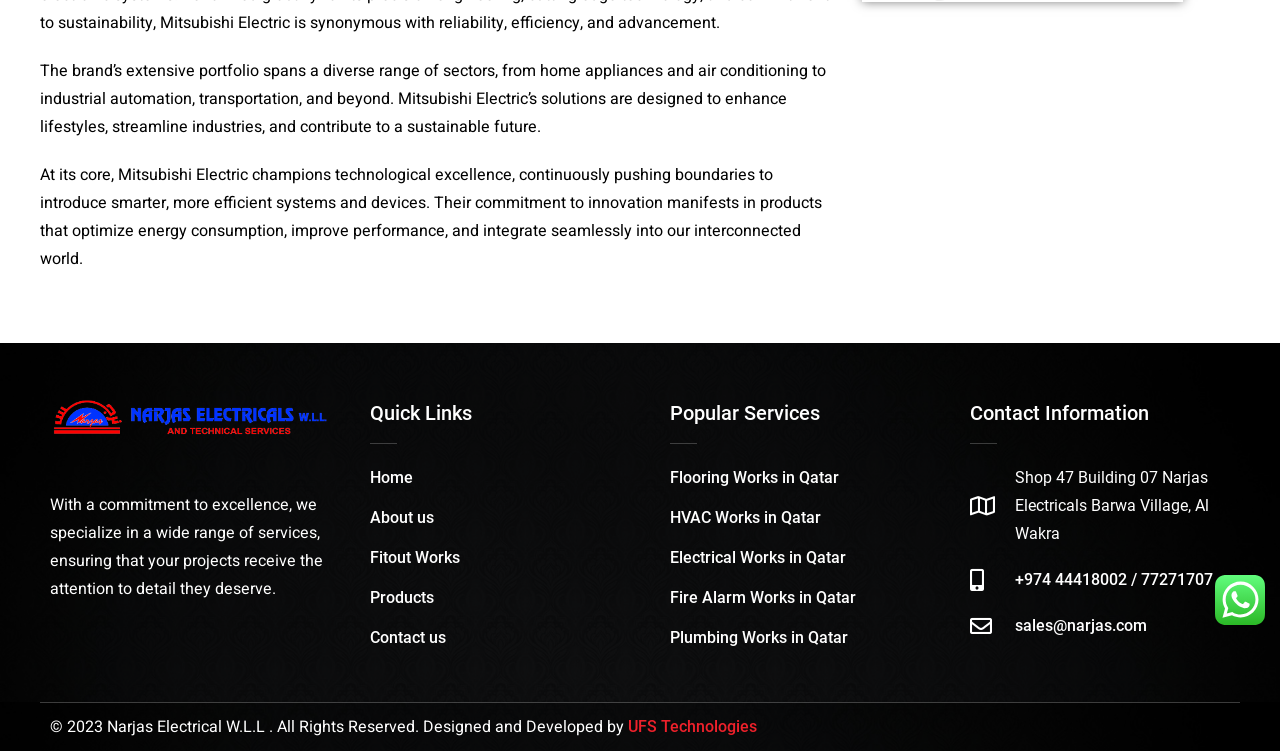Please find the bounding box for the UI element described by: "Products".

[0.289, 0.778, 0.5, 0.815]